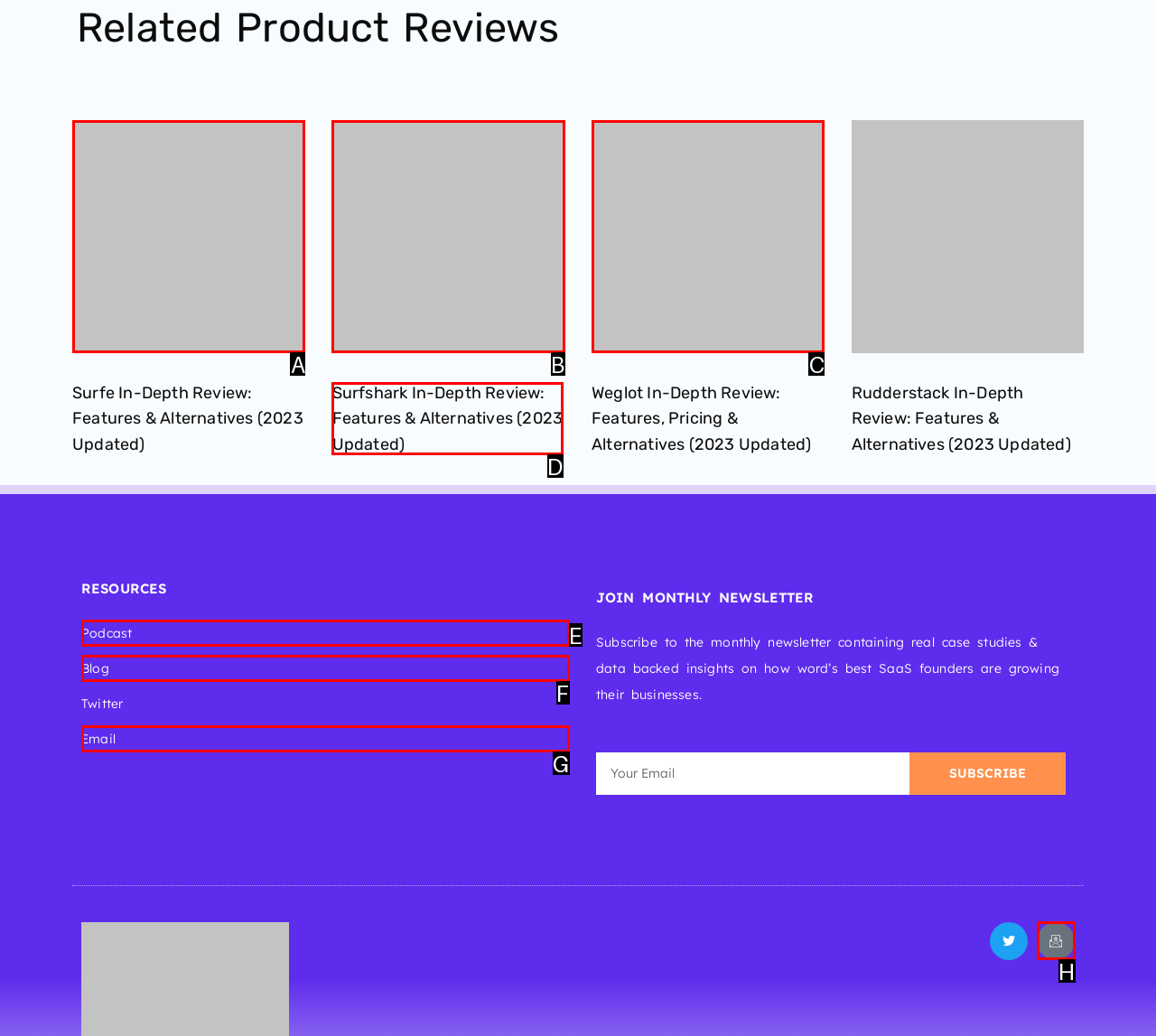Select the appropriate letter to fulfill the given instruction: View Item
Provide the letter of the correct option directly.

None